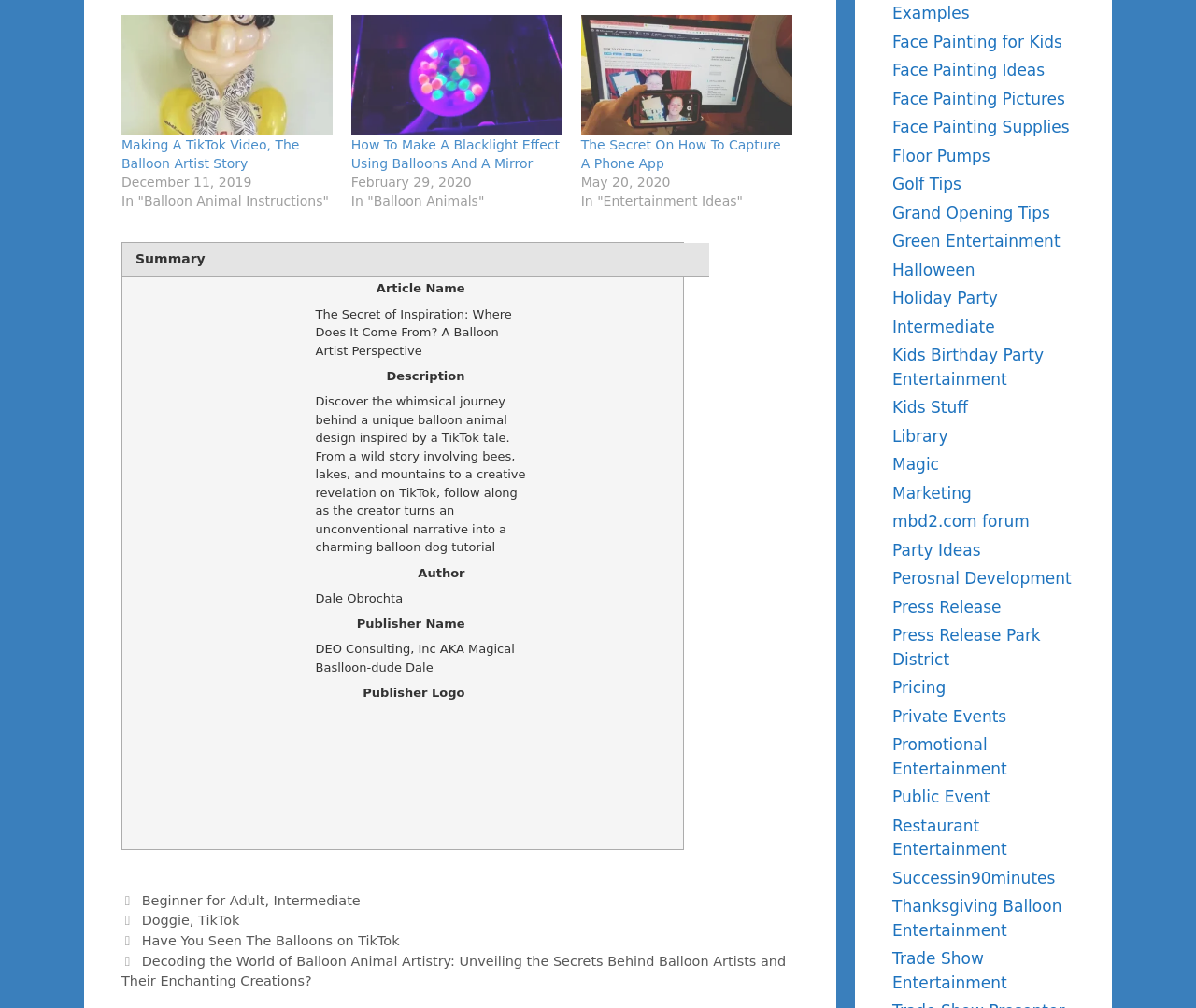Find and indicate the bounding box coordinates of the region you should select to follow the given instruction: "Log in to your account".

None